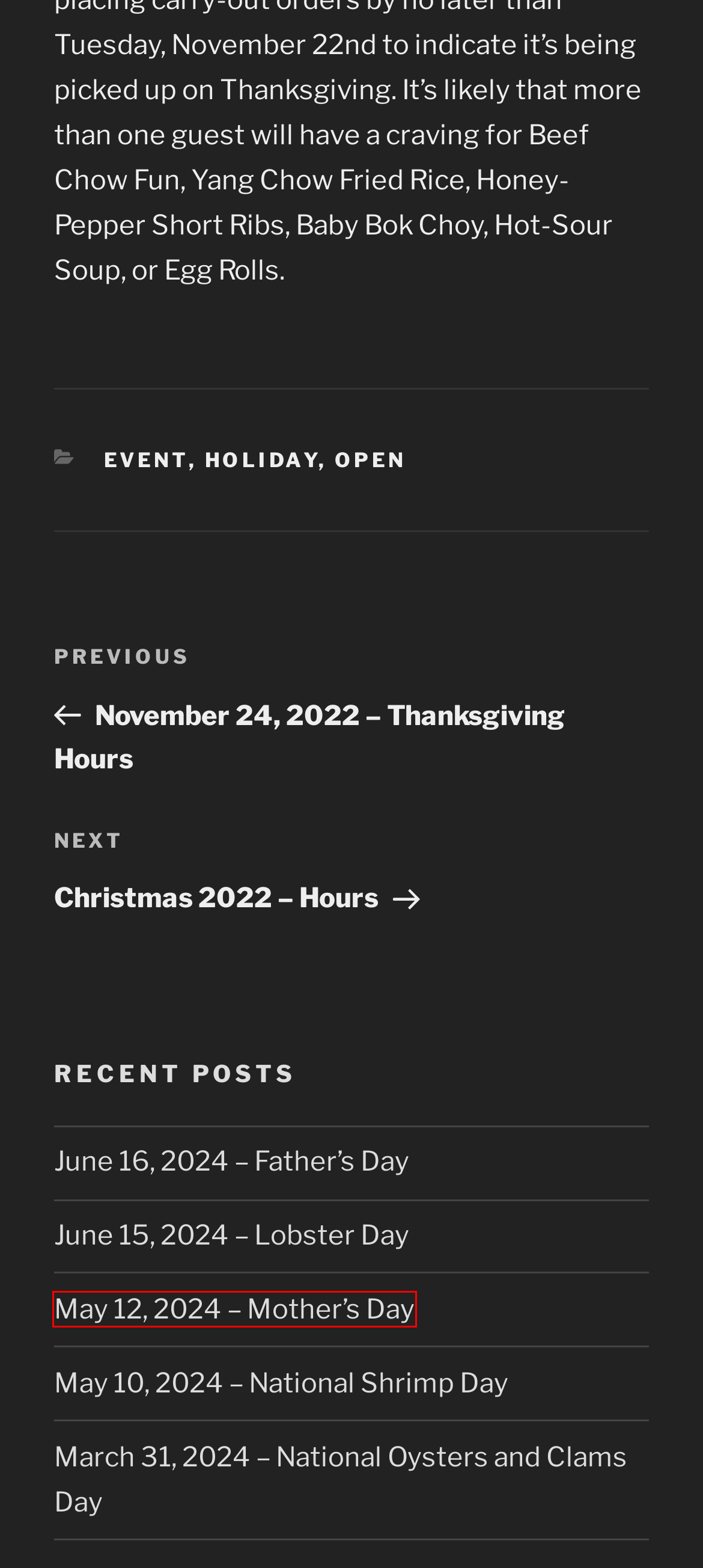Analyze the given webpage screenshot and identify the UI element within the red bounding box. Select the webpage description that best matches what you expect the new webpage to look like after clicking the element. Here are the candidates:
A. Event Archives - Sun Wah BBQ
B. Christmas 2022 - Hours - Sun Wah BBQ
C. June 15, 2024 - Lobster Day - Sun Wah BBQ
D. June 16, 2024 - Father’s Day - Sun Wah BBQ
E. Open Archives - Sun Wah BBQ
F. May 12, 2024 - Mother’s Day - Sun Wah BBQ
G. Holiday Archives - Sun Wah BBQ
H. March 31, 2024 - National Oysters and Clams Day - Sun Wah BBQ

F